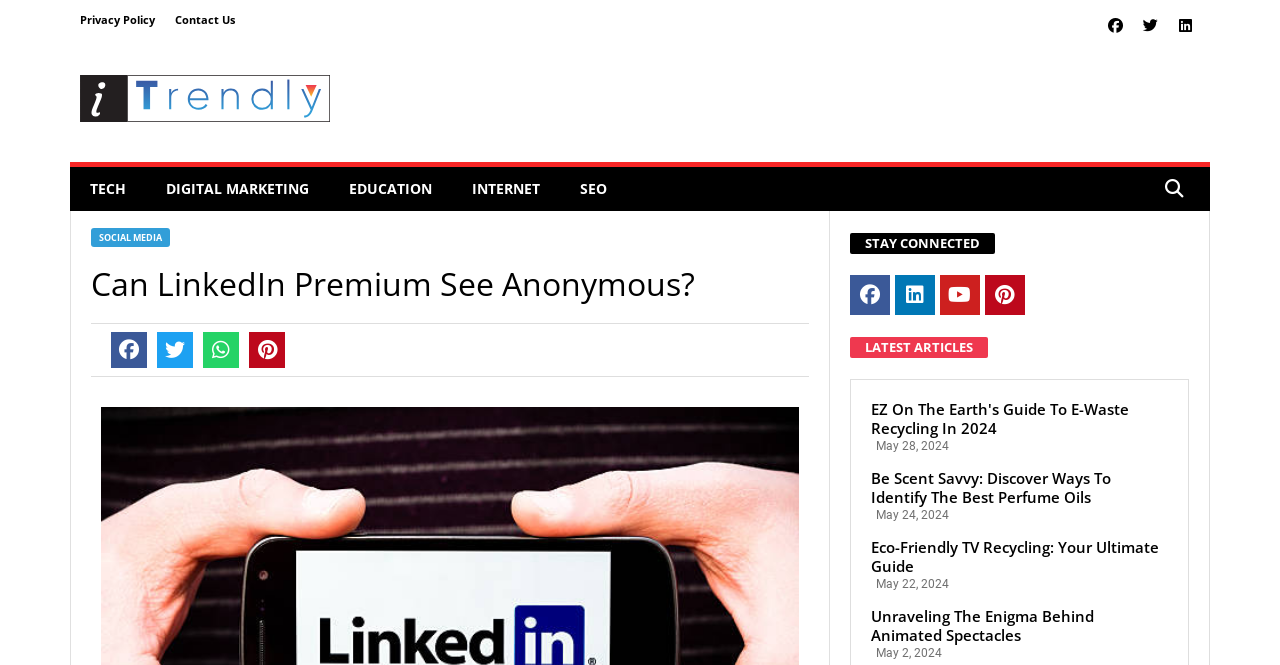Describe all the key features and sections of the webpage thoroughly.

This webpage is about exploring the concept of anonymous profile viewing on LinkedIn Premium. At the top, there are several links to other pages, including "Privacy Policy", "Contact Us", and social media links to Facebook and LinkedIn. Below these links, there is a navigation menu with categories such as "TECH", "DIGITAL MARKETING", "EDUCATION", "INTERNET", and "SEO".

On the left side, there is a search bar. Below the search bar, there is a heading that repeats the title of the webpage, "Can LinkedIn Premium See Anonymous?". Underneath the heading, there are social media sharing buttons for Facebook, Twitter, WhatsApp, and Pinterest.

On the right side, there is a section with a button labeled "STAY CONNECTED" and another button labeled "LATEST ARTICLES". Below these buttons, there are links to recent articles, including "EZ On The Earth's Guide To E-Waste Recycling In 2024", "Be Scent Savvy: Discover Ways To Identify The Best Perfume Oils", "Eco-Friendly TV Recycling: Your Ultimate Guide", and "Unraveling The Enigma Behind Animated Spectacles". Each article link is accompanied by a date, ranging from May 2, 2024, to May 28, 2024.